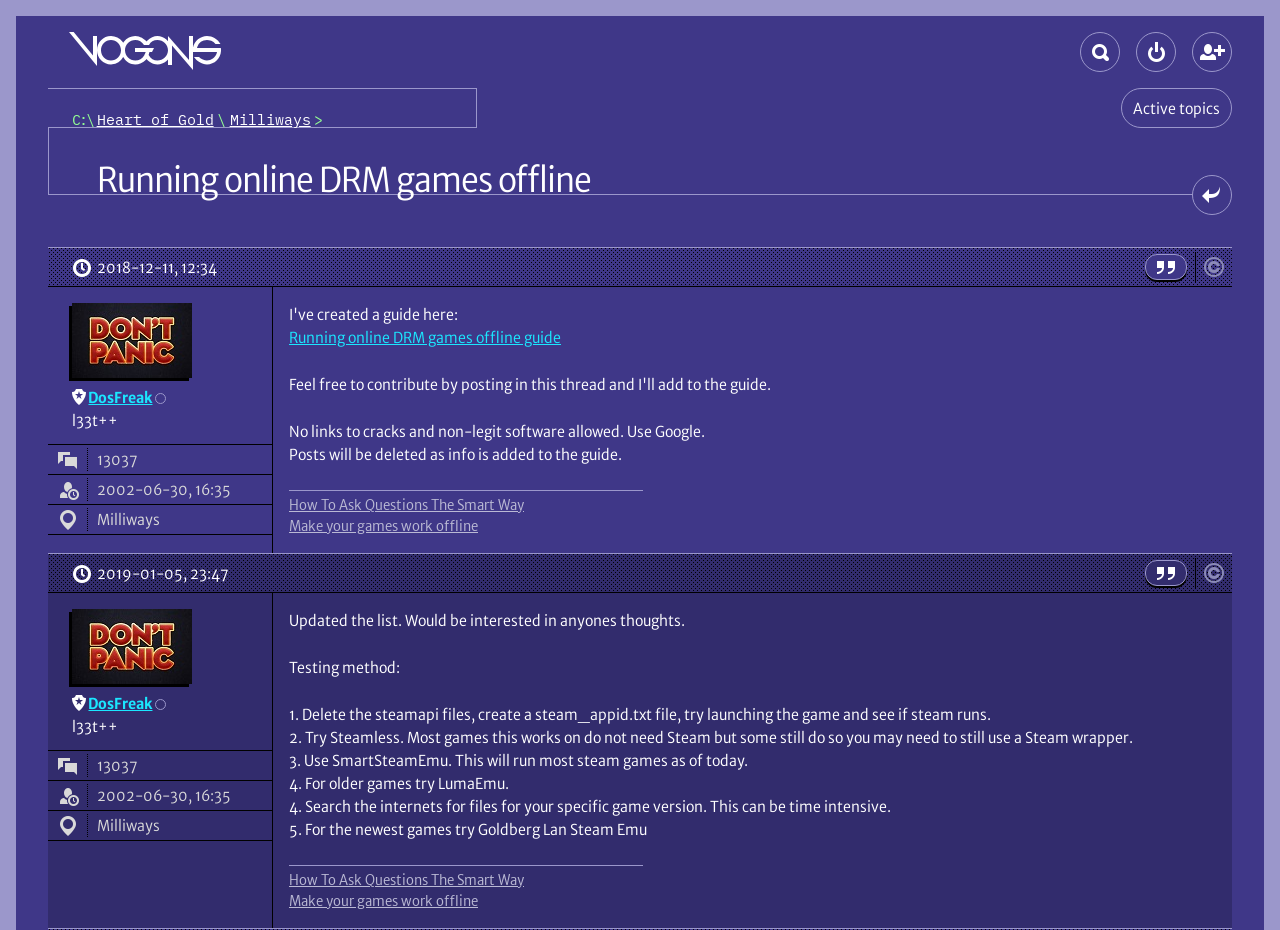Identify the bounding box coordinates of the area you need to click to perform the following instruction: "Click on the 'Home' link".

None